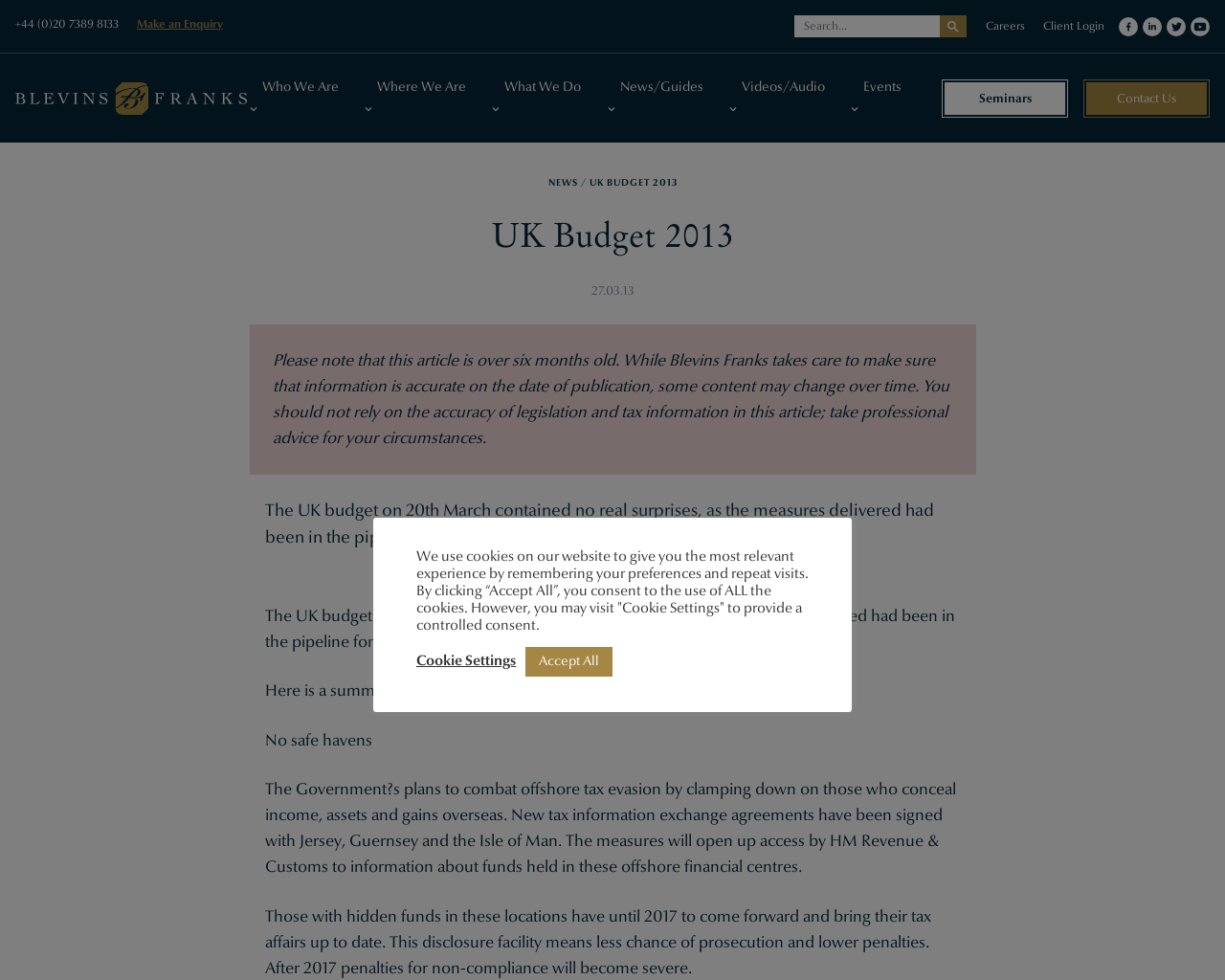Determine the bounding box coordinates in the format (top-left x, top-left y, bottom-right x, bottom-right y). Ensure all values are floating point numbers between 0 and 1. Identify the bounding box of the UI element described by: Seminars

[0.769, 0.081, 0.872, 0.12]